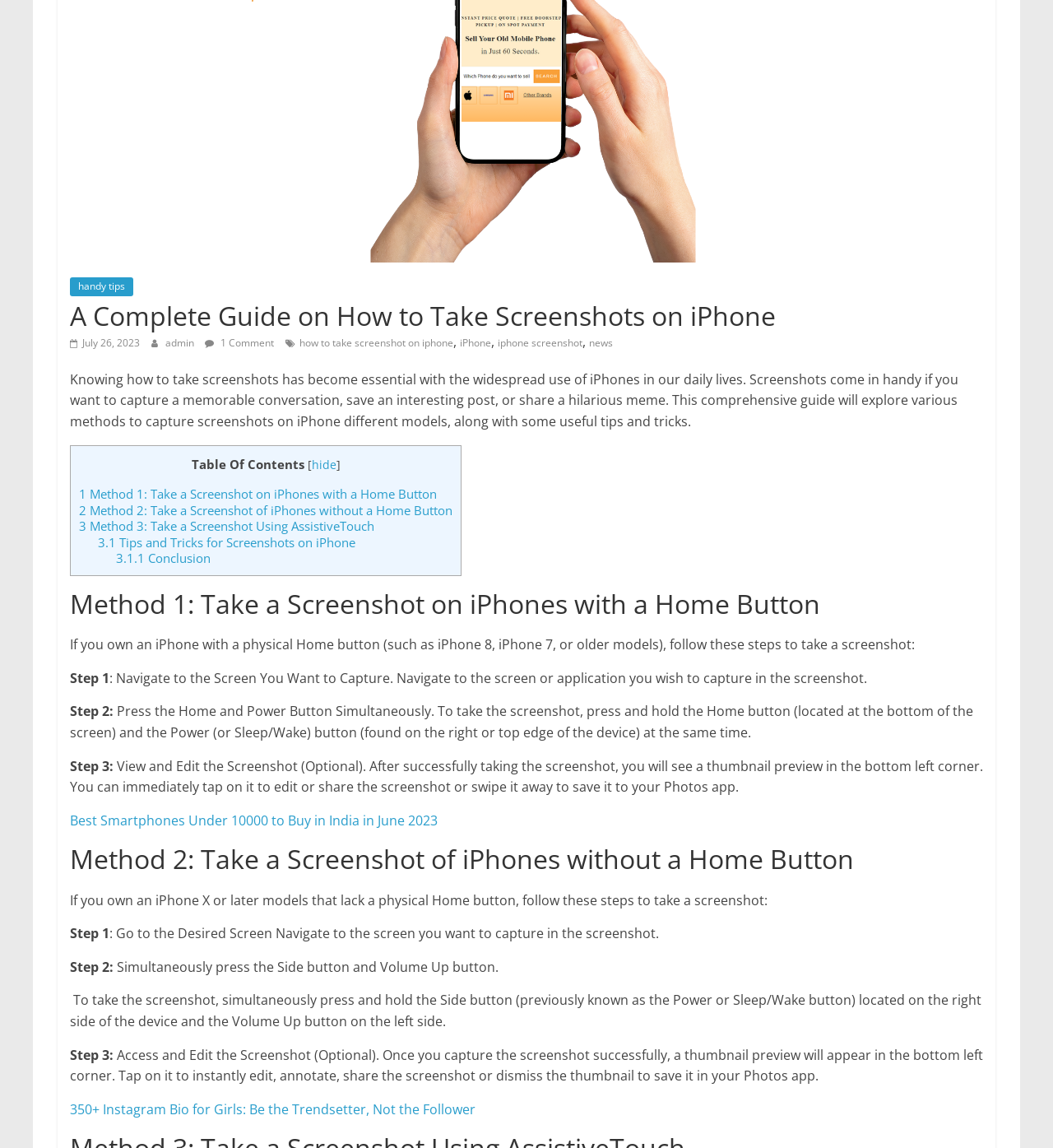Predict the bounding box of the UI element that fits this description: "Custom Website Design".

None